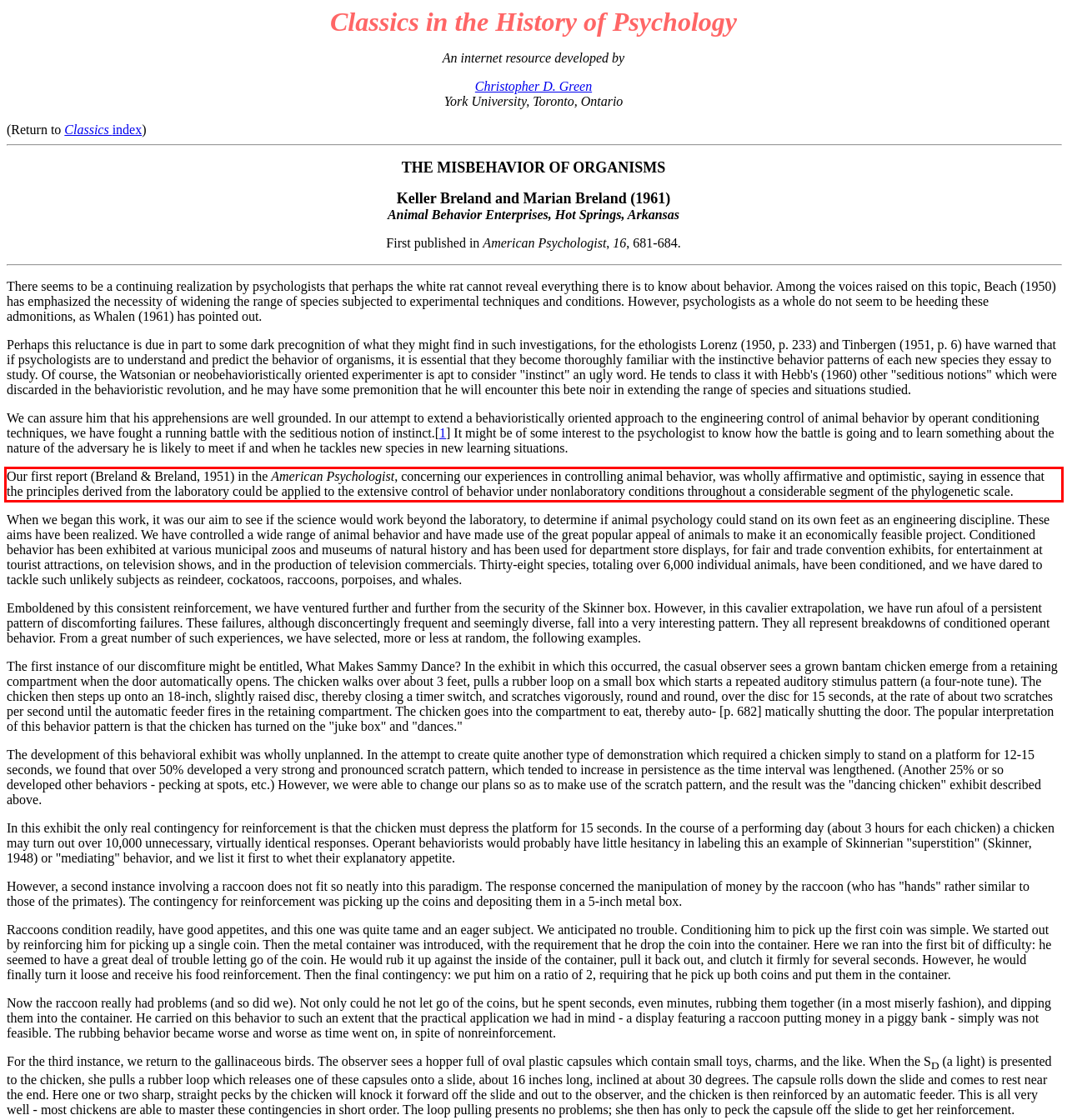Using the provided screenshot of a webpage, recognize and generate the text found within the red rectangle bounding box.

Our first report (Breland & Breland, 1951) in the American Psychologist, concerning our experiences in controlling animal behavior, was wholly affirmative and optimistic, saying in essence that the principles derived from the laboratory could be applied to the extensive control of behavior under nonlaboratory conditions throughout a considerable segment of the phylogenetic scale.